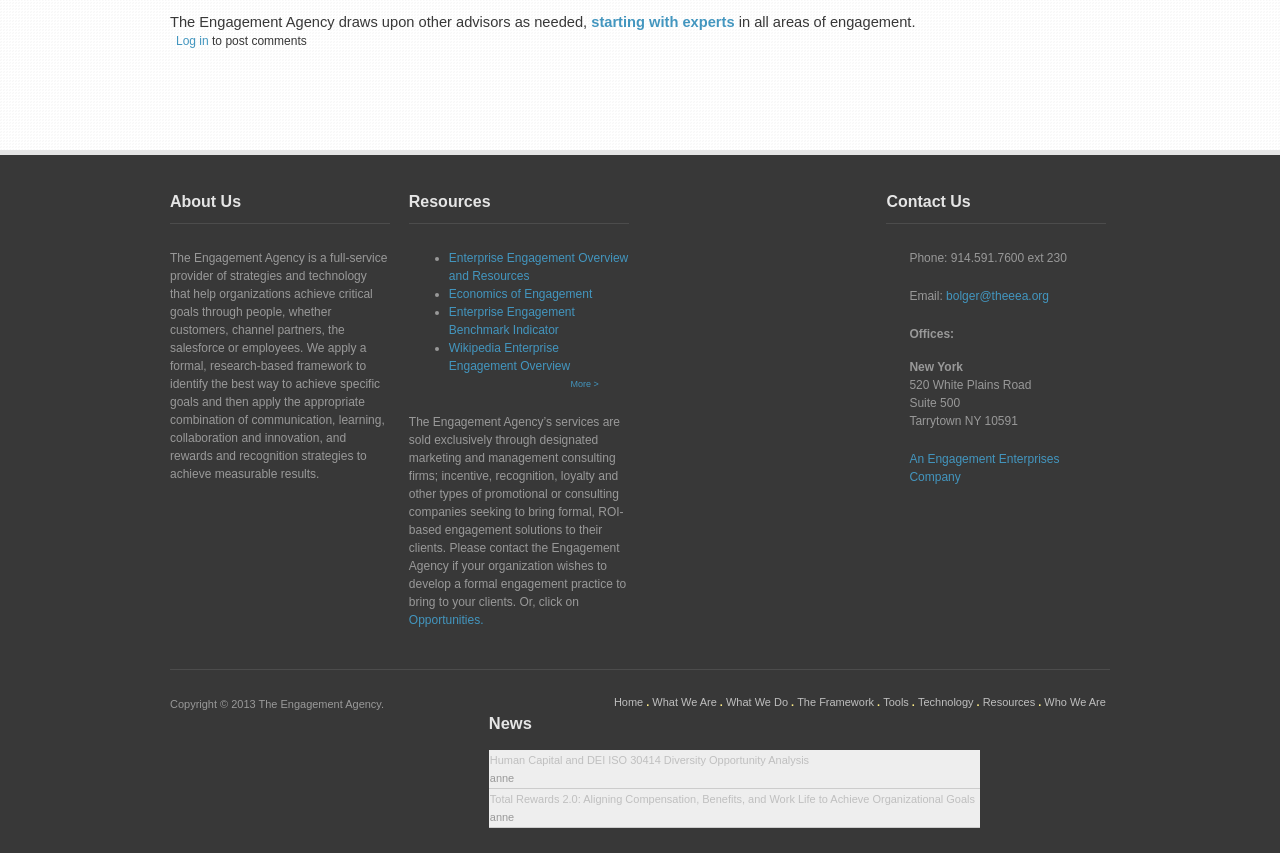Please provide a comprehensive response to the question based on the details in the image: What is the address of the New York office?

I found the answer by looking at the 'Offices' section of the webpage, specifically the blockquote element that contains the address of the New York office.